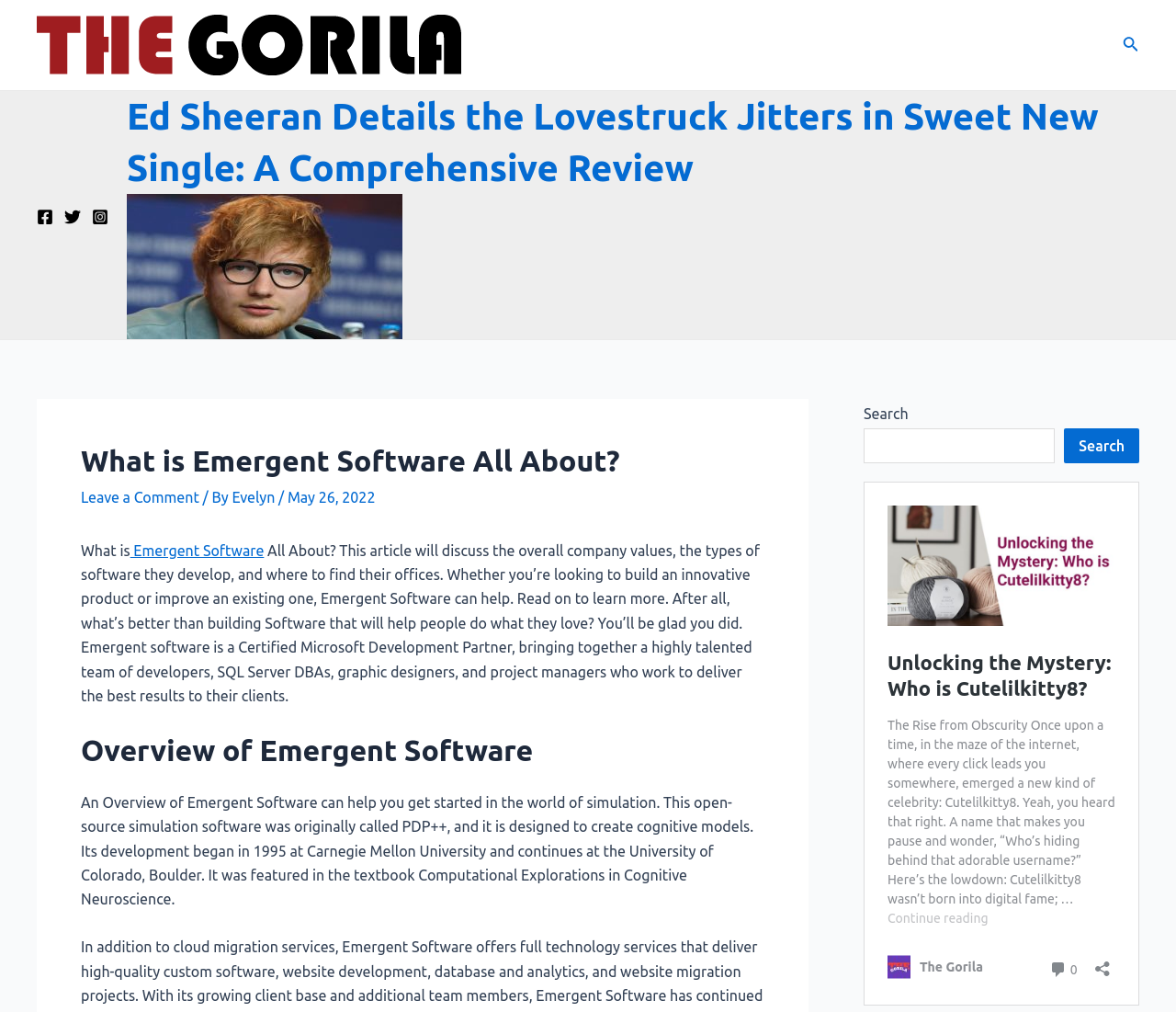What is the topic of the article above the main heading?
Look at the screenshot and respond with a single word or phrase.

Ed Sheeran